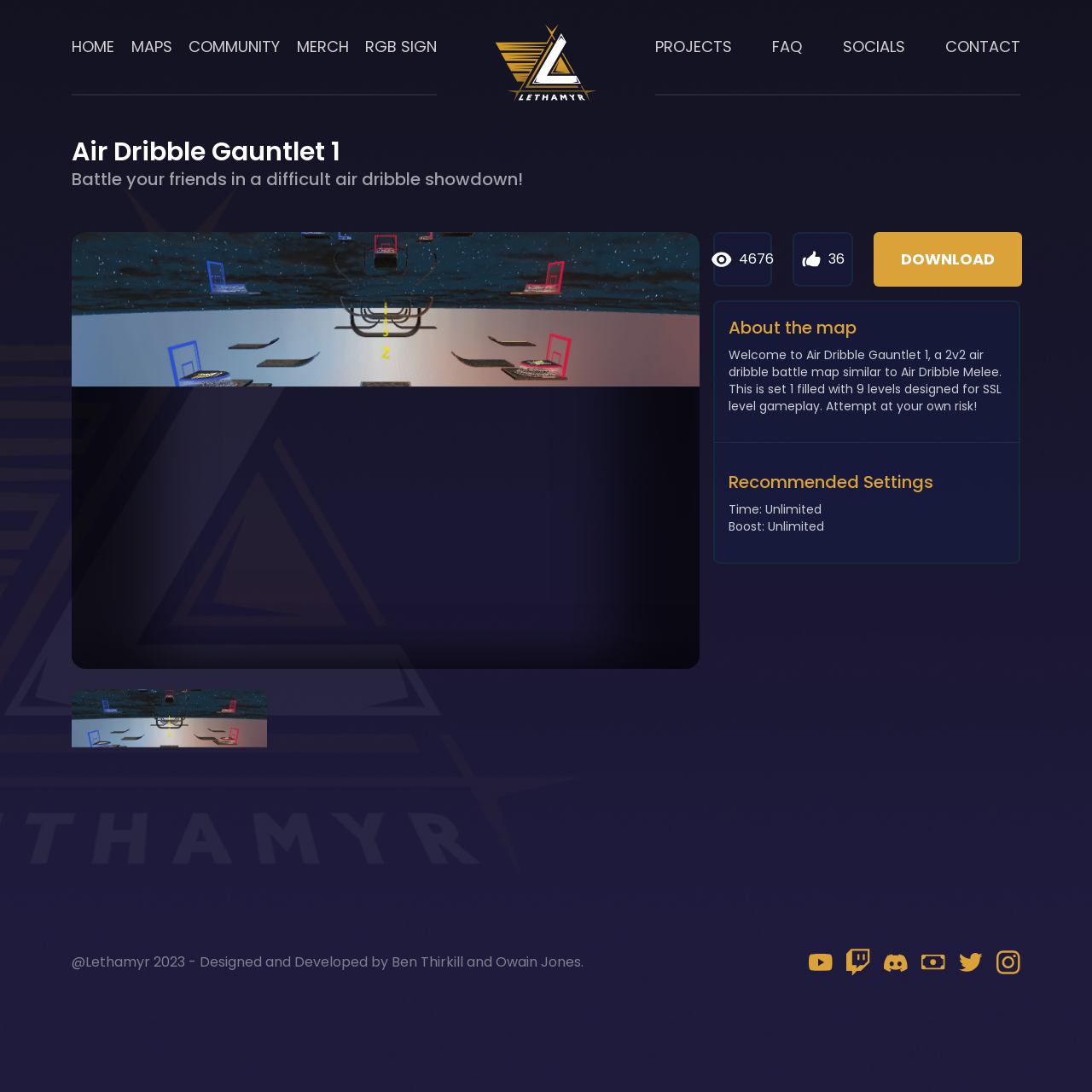What is the name of the map shown on the webpage?
Using the image, answer in one word or phrase.

Air Dribble Gauntlet 1